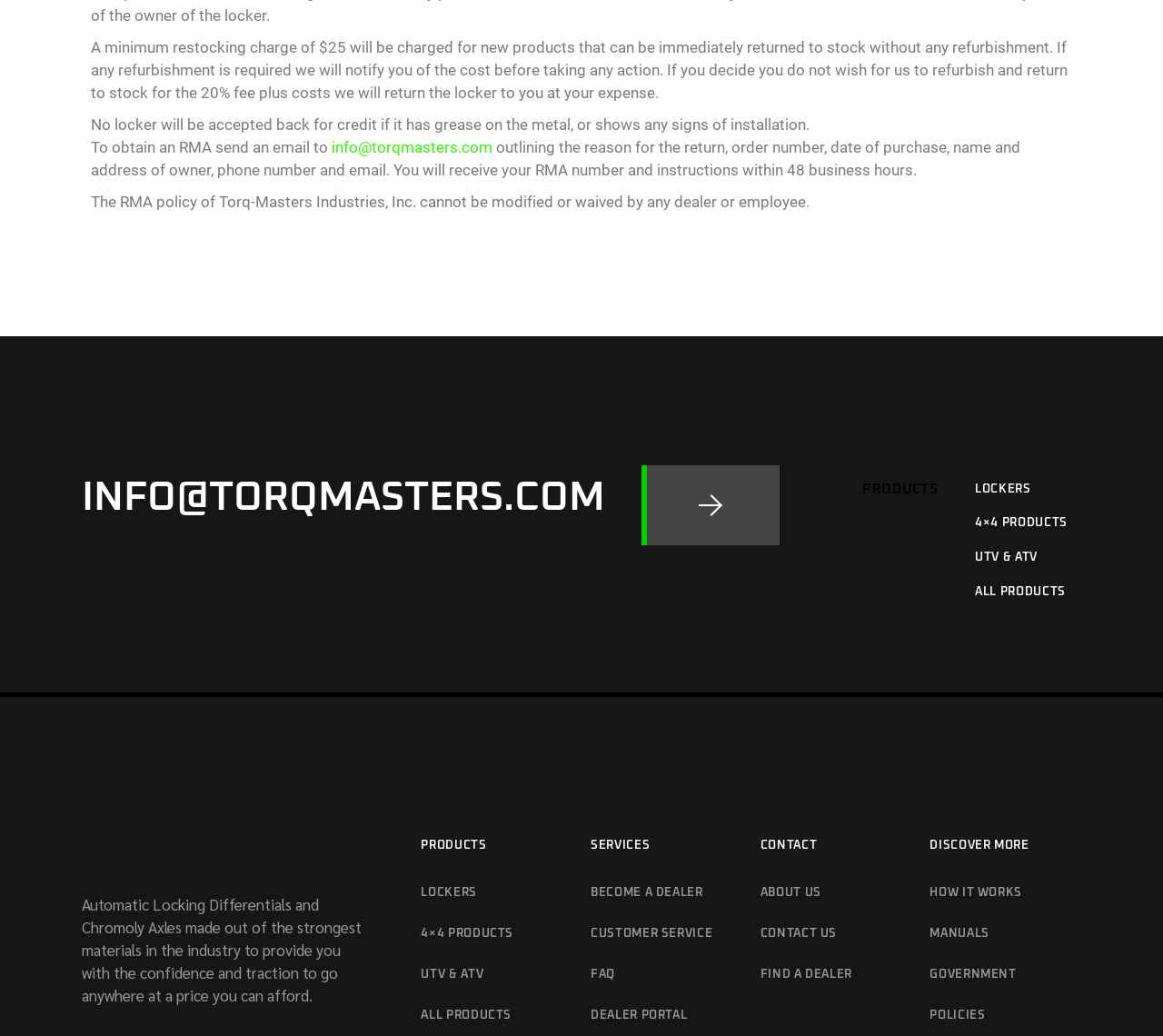Provide the bounding box coordinates, formatted as (top-left x, top-left y, bottom-right x, bottom-right y), with all values being floating point numbers between 0 and 1. Identify the bounding box of the UI element that matches the description: All Products

[0.838, 0.559, 0.93, 0.581]